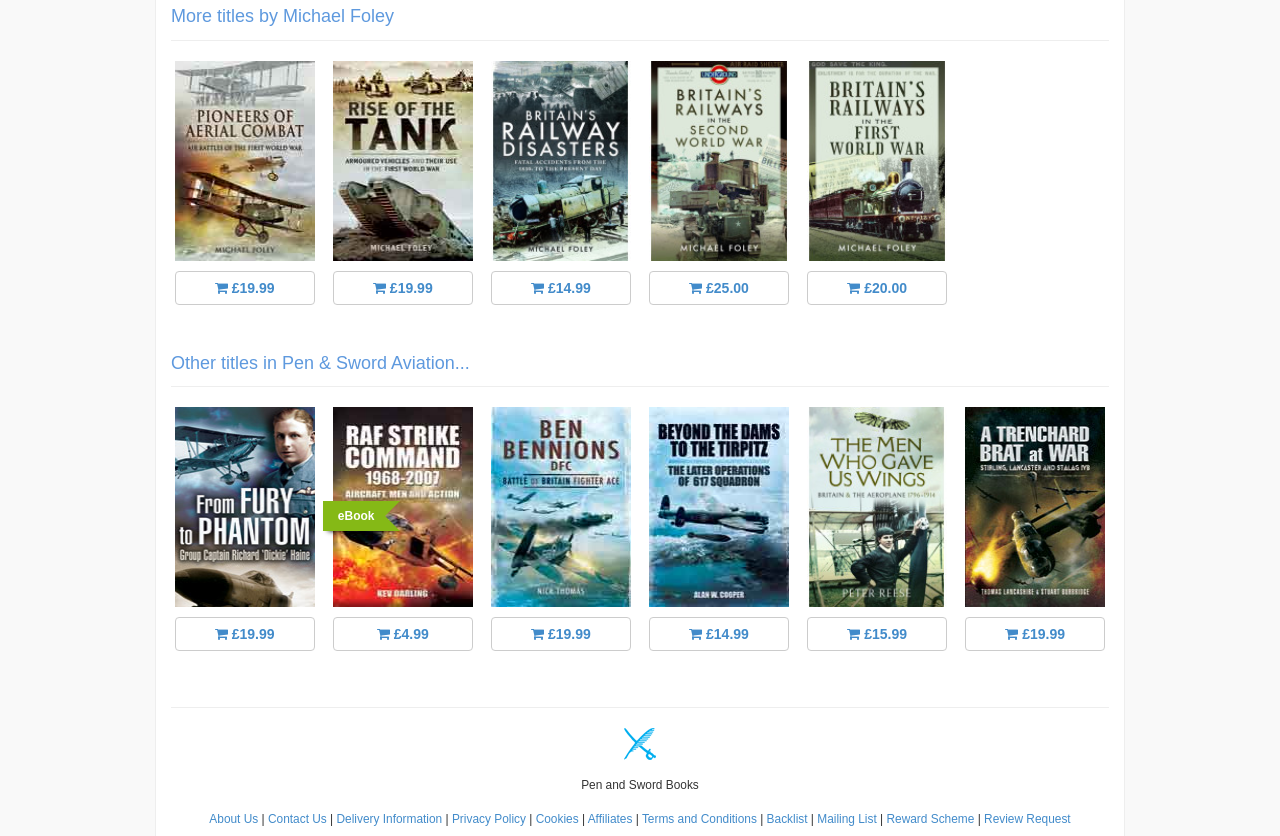Please examine the image and provide a detailed answer to the question: What is the title of the section above the horizontal separator?

The section above the horizontal separator has a static text element with the content 'More titles by Michael Foley', which suggests that this section is related to other titles by the author Michael Foley.